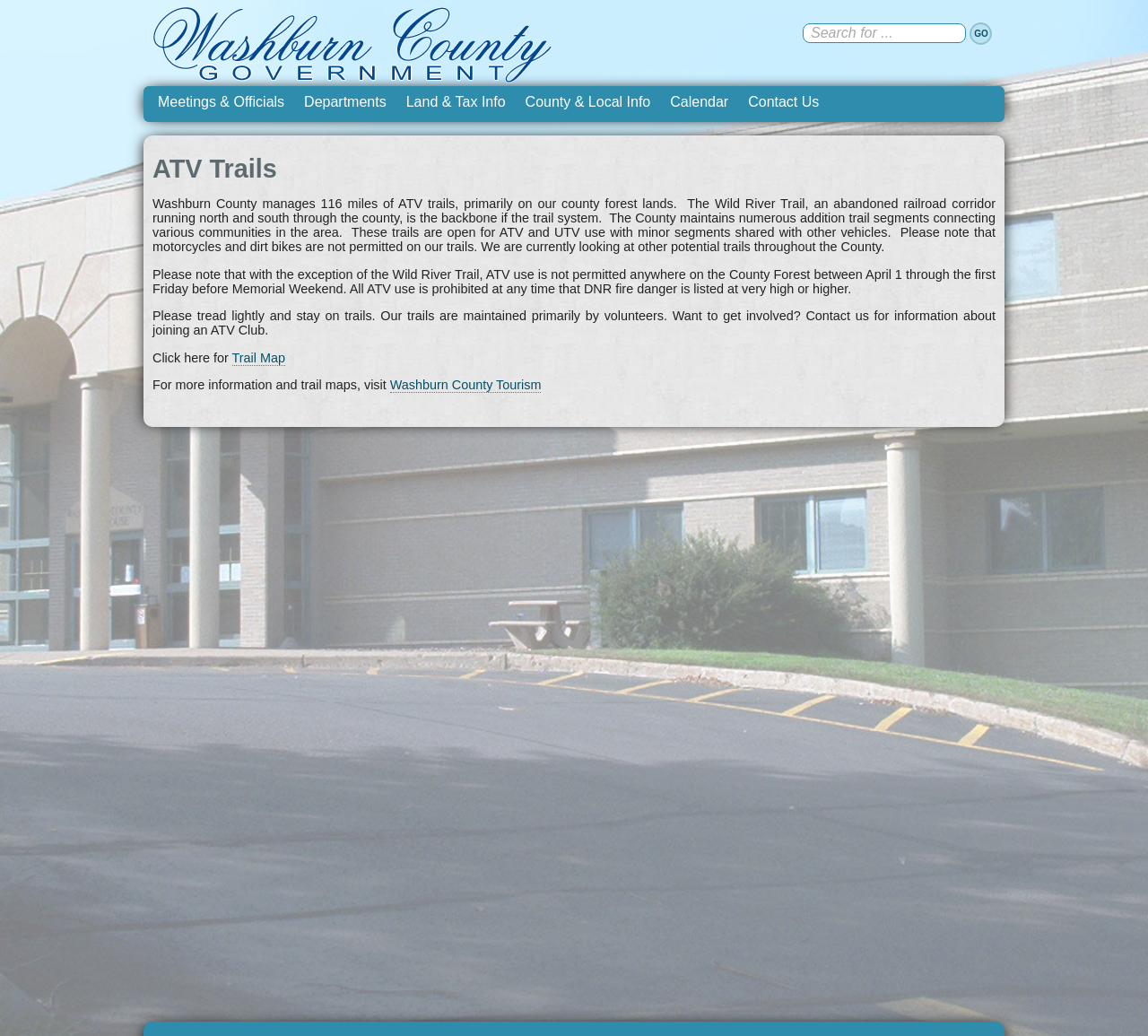Pinpoint the bounding box coordinates of the element to be clicked to execute the instruction: "Learn about Meetings & Officials".

[0.134, 0.087, 0.251, 0.11]